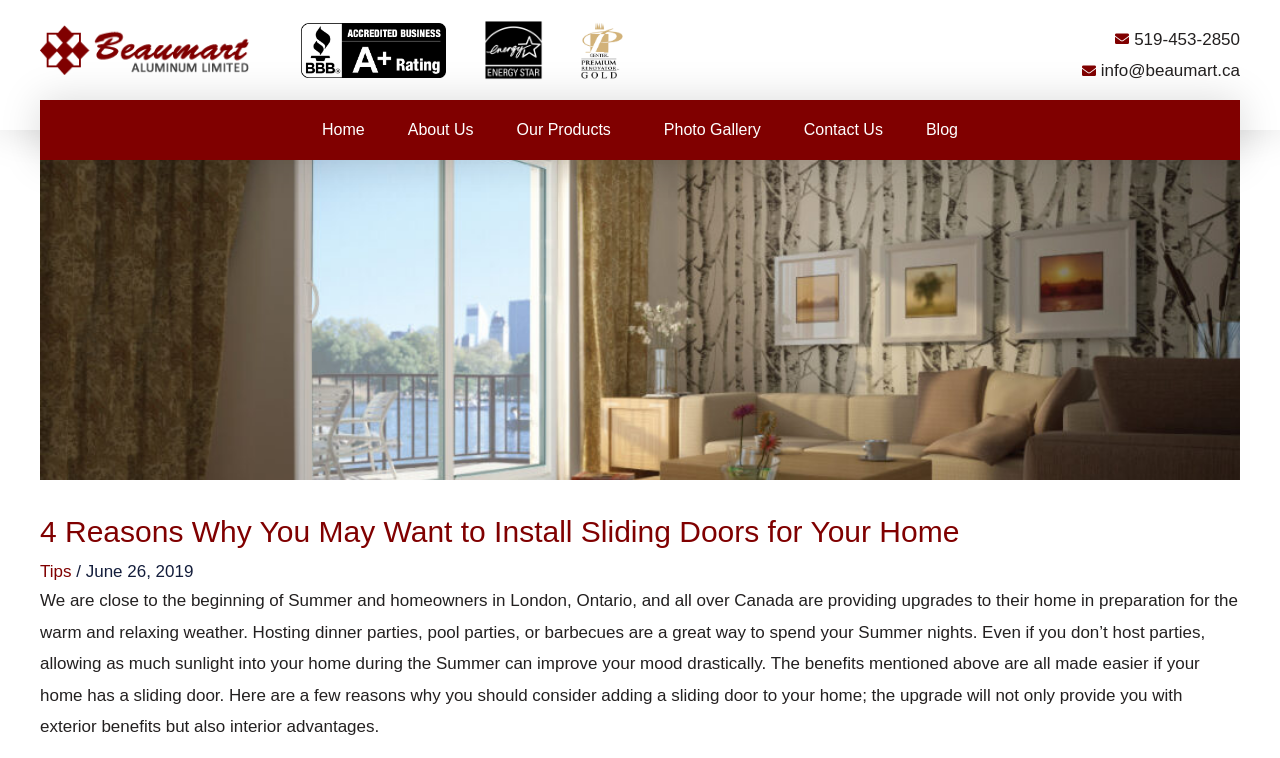Please specify the bounding box coordinates of the element that should be clicked to execute the given instruction: 'go to the home page'. Ensure the coordinates are four float numbers between 0 and 1, expressed as [left, top, right, bottom].

[0.252, 0.132, 0.285, 0.212]